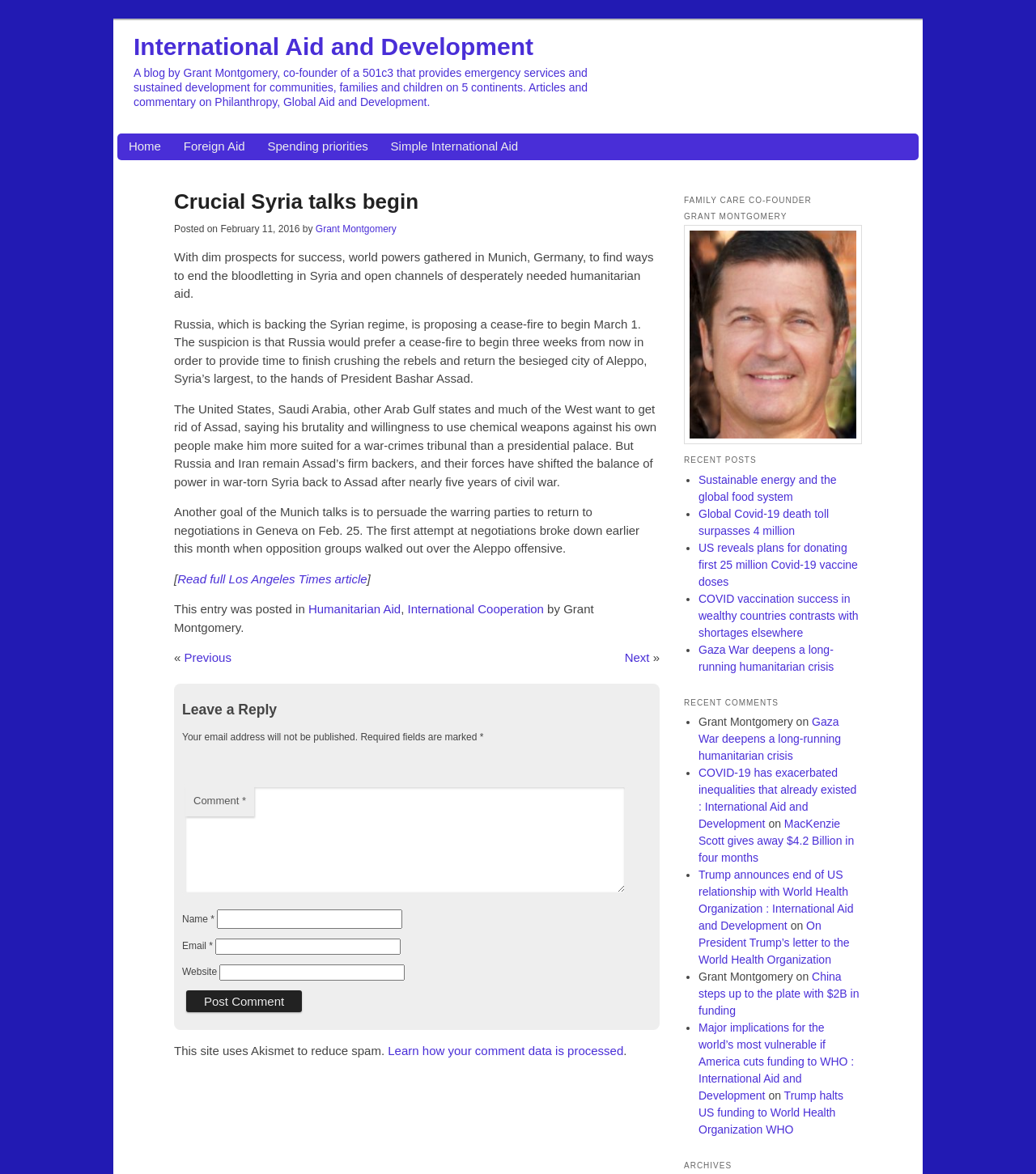Please identify the webpage's heading and generate its text content.

Crucial Syria talks begin